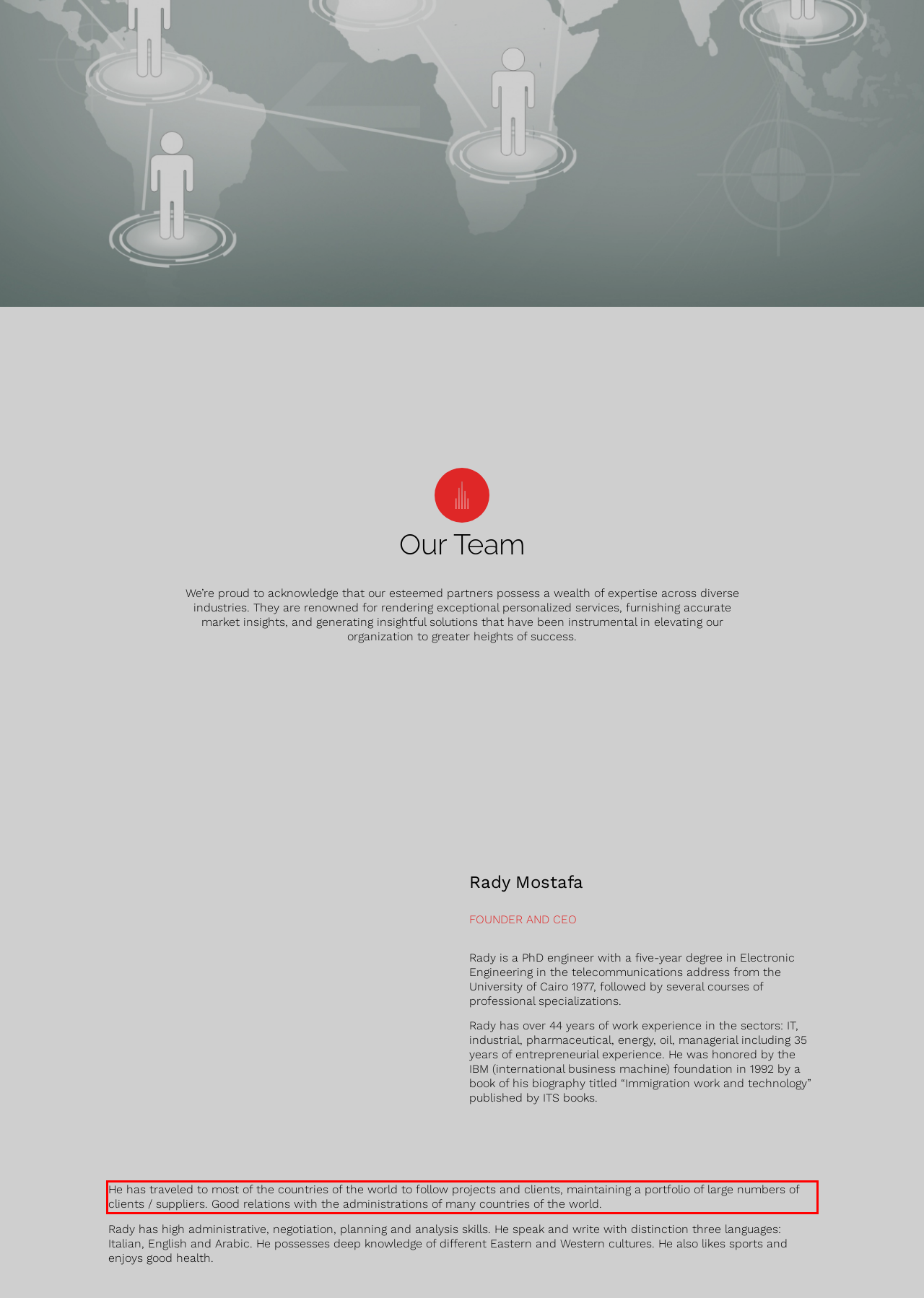Within the screenshot of a webpage, identify the red bounding box and perform OCR to capture the text content it contains.

He has traveled to most of the countries of the world to follow projects and clients, maintaining a portfolio of large numbers of clients / suppliers. Good relations with the administrations of many countries of the world.